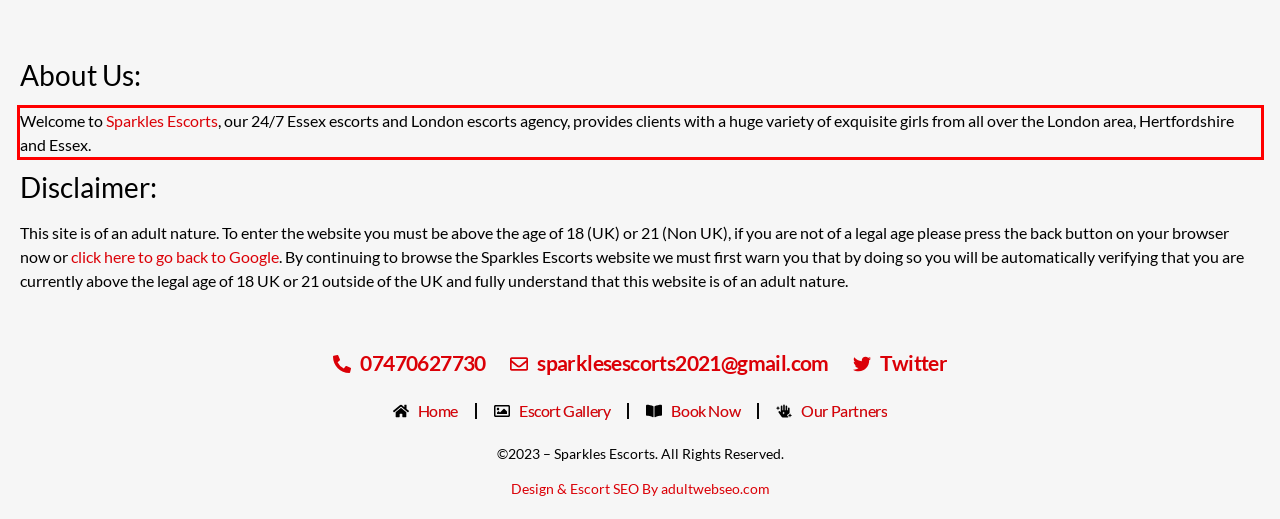Please look at the screenshot provided and find the red bounding box. Extract the text content contained within this bounding box.

Welcome to Sparkles Escorts, our 24/7 Essex escorts and London escorts agency, provides clients with a huge variety of exquisite girls from all over the London area, Hertfordshire and Essex.